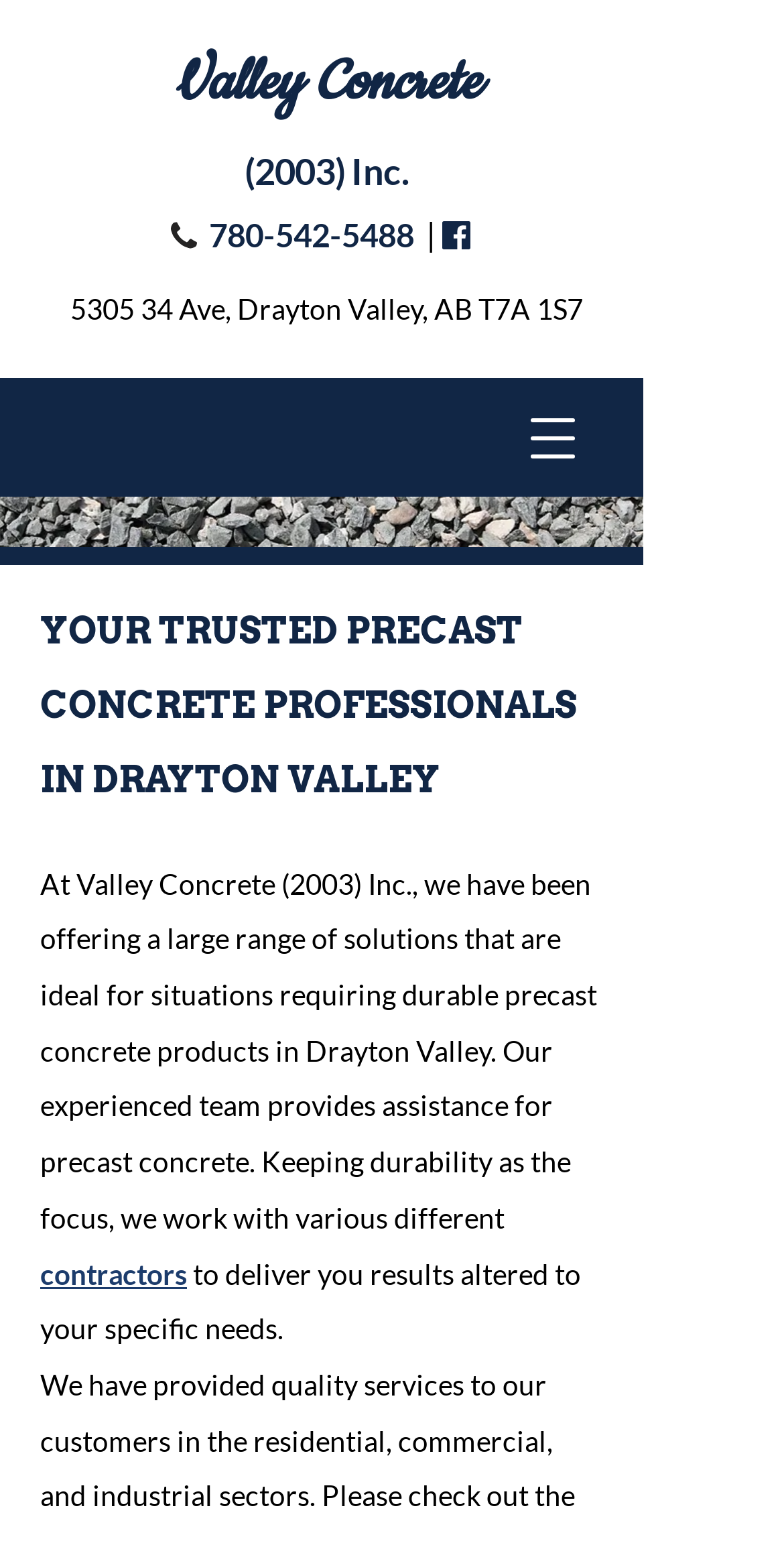What is the focus of Valley Concrete's work?
Please use the image to provide an in-depth answer to the question.

I found this by reading the StaticText element with the text 'Keeping durability as the focus, we work with various different...' which suggests that the company prioritizes durability in their work.